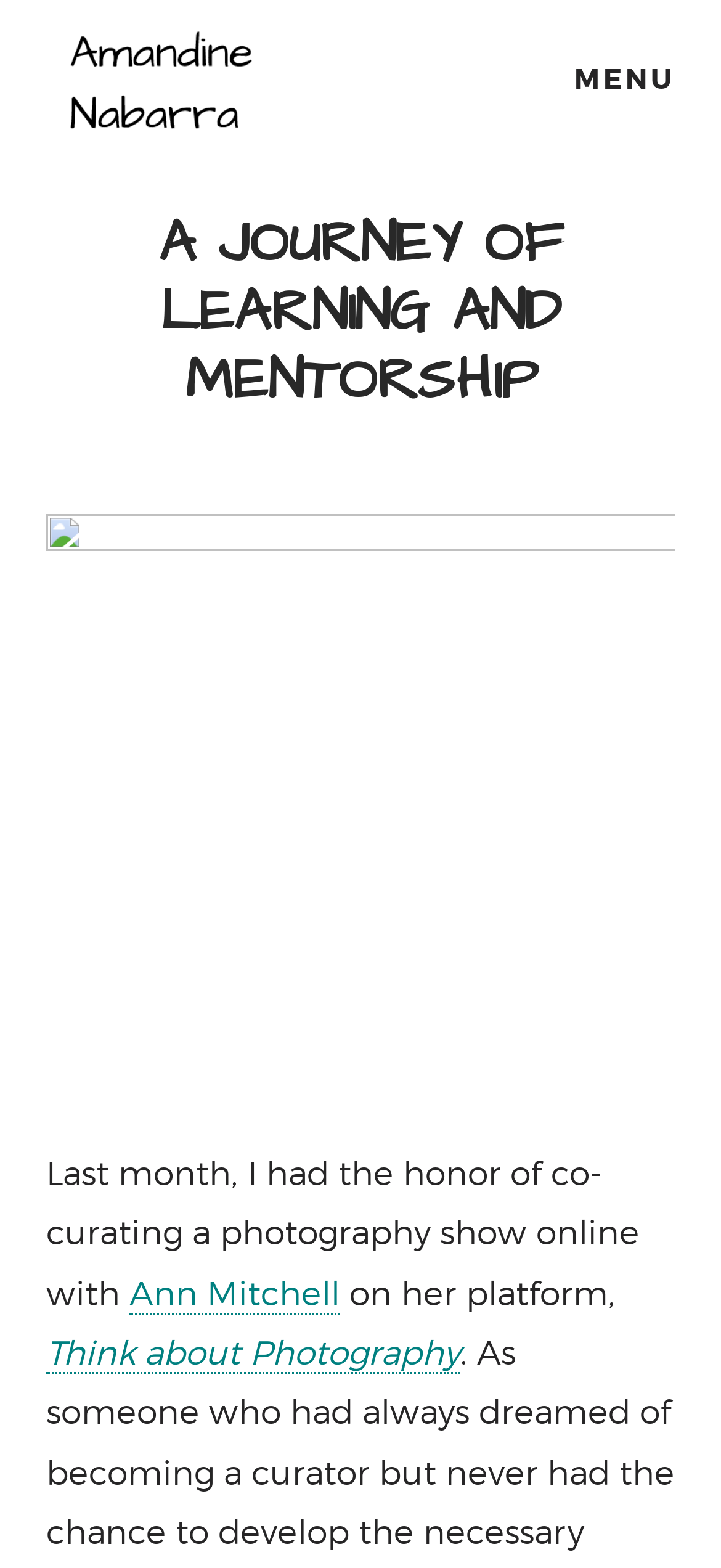Identify the bounding box coordinates for the element you need to click to achieve the following task: "View the Work page". Provide the bounding box coordinates as four float numbers between 0 and 1, in the form [left, top, right, bottom].

[0.383, 0.059, 0.617, 0.139]